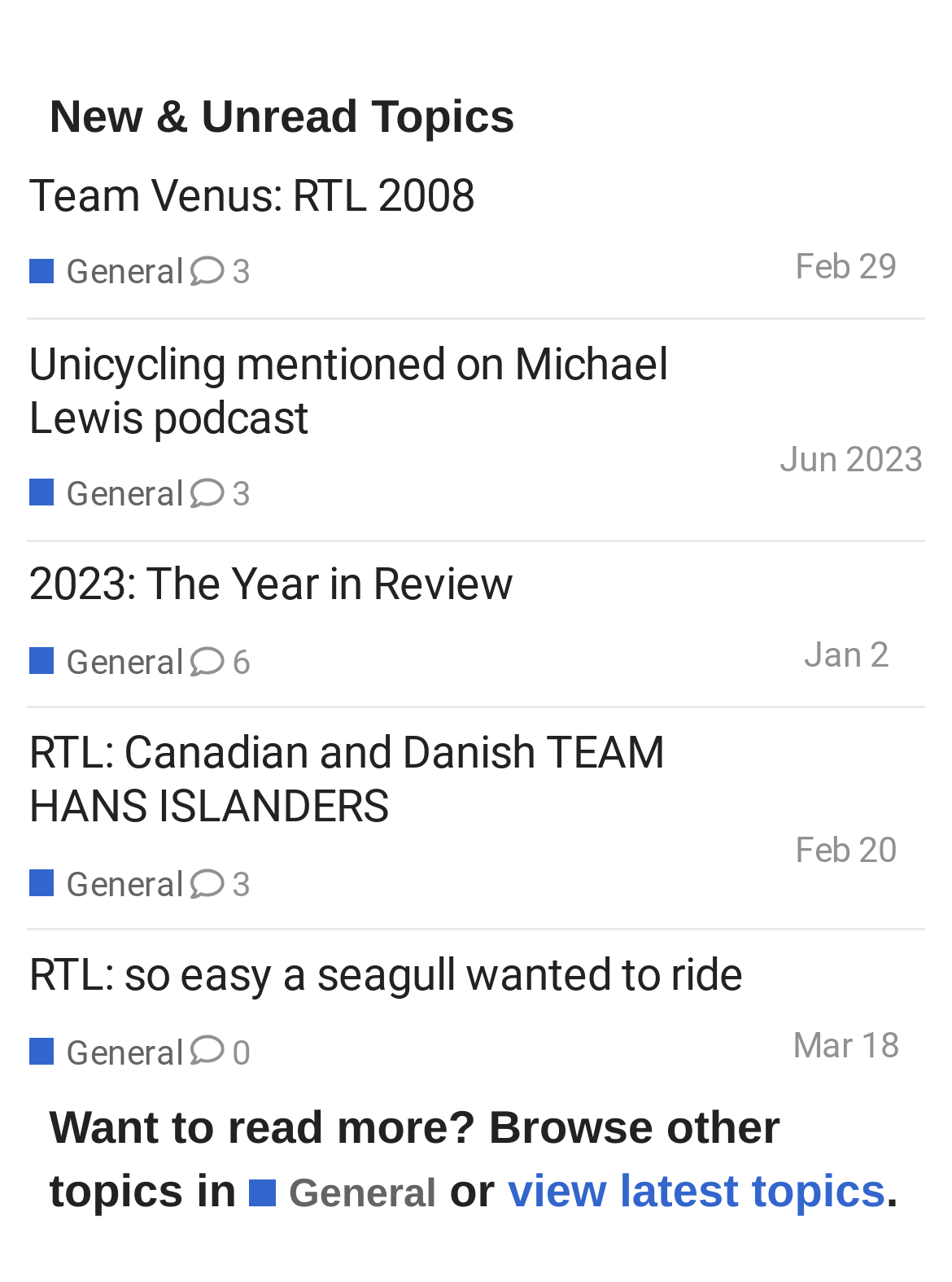Pinpoint the bounding box coordinates of the element you need to click to execute the following instruction: "Click on the topic 'Team Venus: RTL 2008 General 3 Feb 29'". The bounding box should be represented by four float numbers between 0 and 1, in the format [left, top, right, bottom].

[0.027, 0.131, 0.973, 0.247]